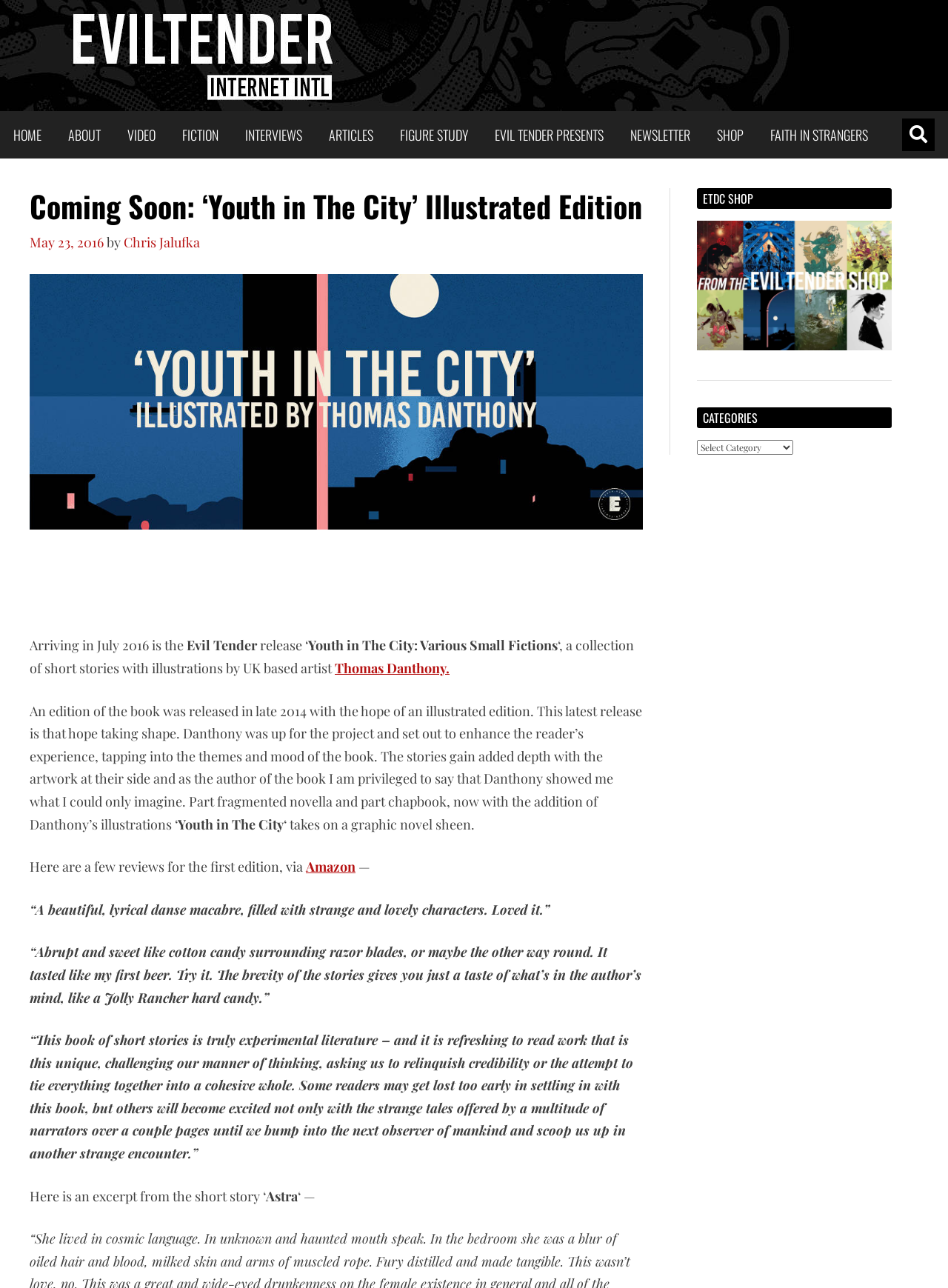Point out the bounding box coordinates of the section to click in order to follow this instruction: "Click on the 'Thomas Danthony' link".

[0.353, 0.512, 0.474, 0.526]